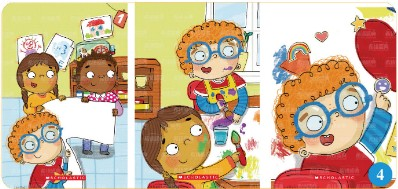Based on the image, provide a detailed response to the question:
What is the girl holding in the first scene?

In the first scene, the girl with dark hair and colorful attire is shown holding a large piece of blank paper, indicating that she is ready to start creating her own art project.